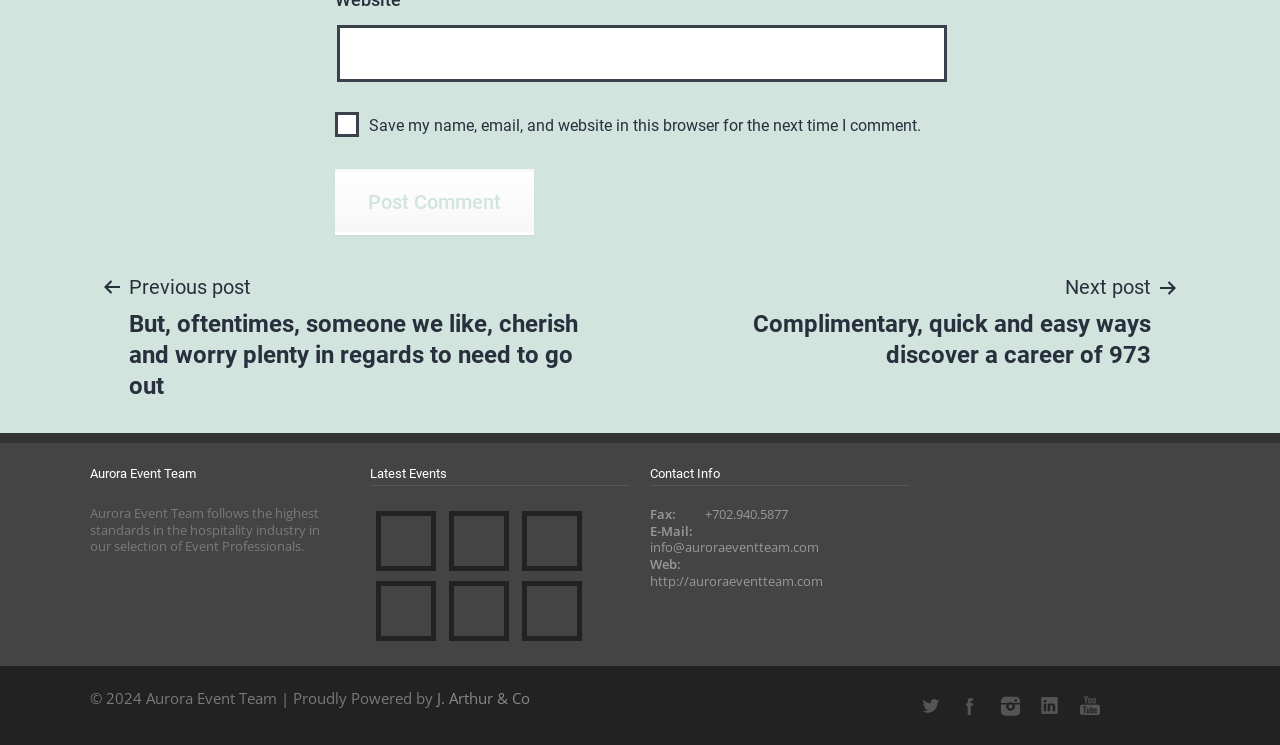Find the bounding box coordinates of the element you need to click on to perform this action: 'Visit previous post'. The coordinates should be represented by four float values between 0 and 1, in the format [left, top, right, bottom].

[0.078, 0.362, 0.492, 0.54]